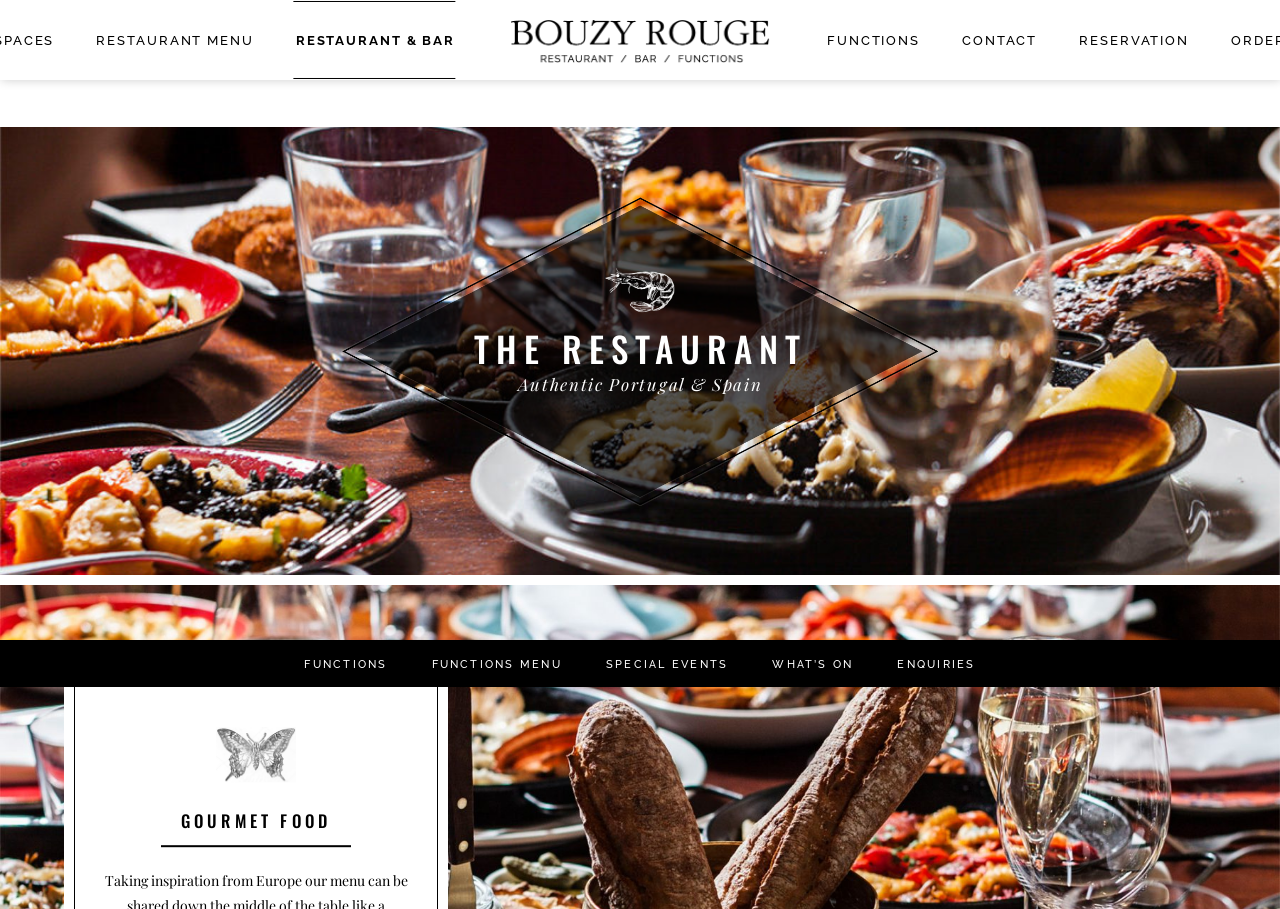Provide the bounding box coordinates of the area you need to click to execute the following instruction: "View the functions page".

[0.645, 0.0, 0.719, 0.088]